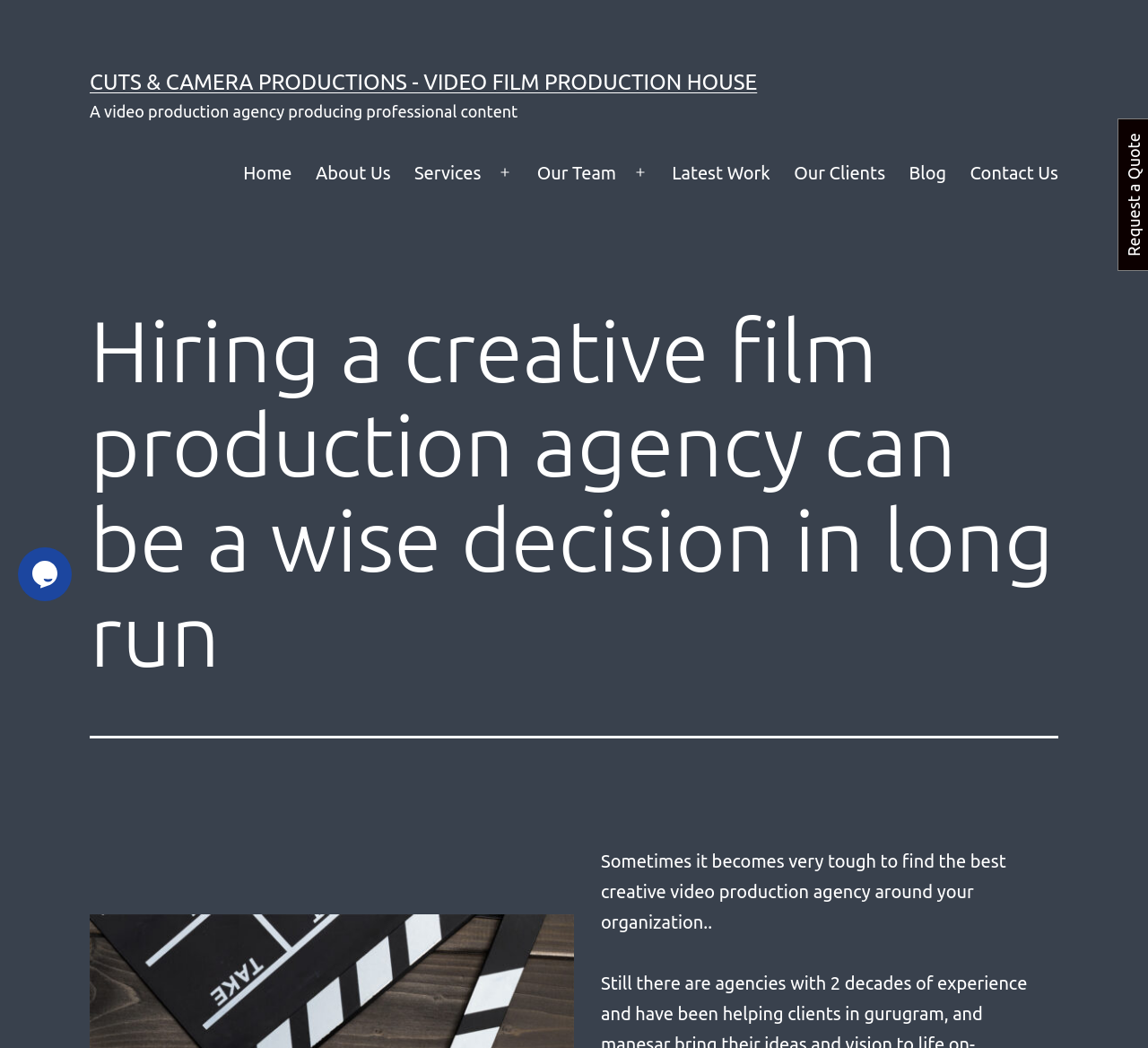Provide a short, one-word or phrase answer to the question below:
What is the name of the video production agency?

CUTS & CAMERA PRODUCTIONS